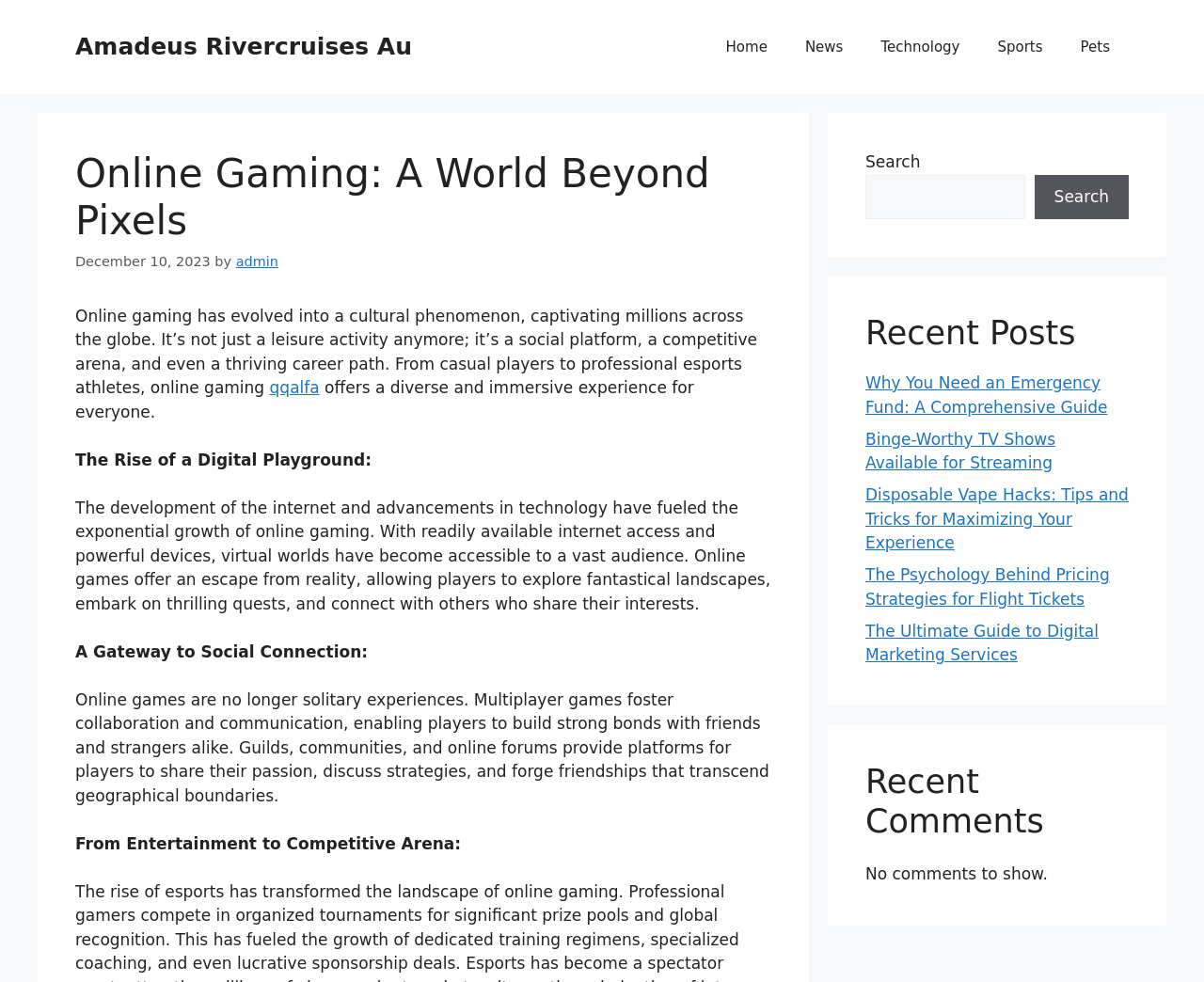Identify the bounding box for the described UI element: "Amadeus Rivercruises Au".

[0.062, 0.034, 0.342, 0.061]